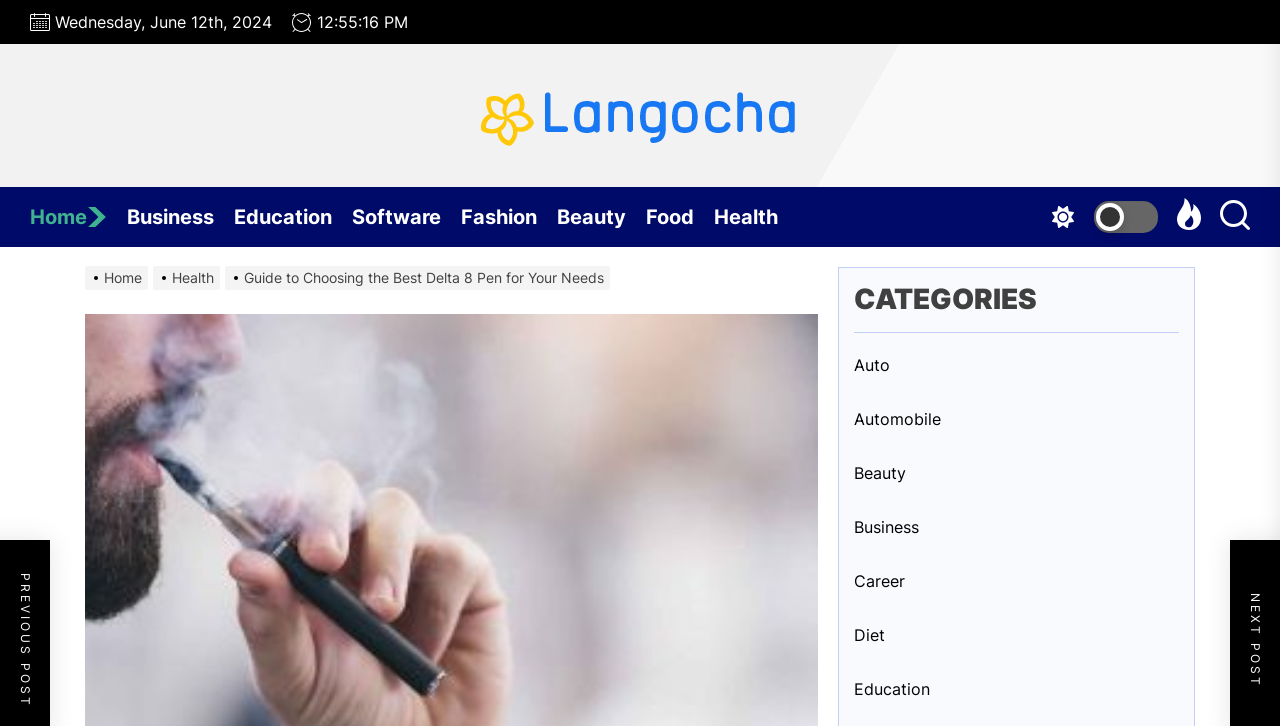Find the bounding box coordinates of the clickable area that will achieve the following instruction: "check Education resources".

[0.667, 0.932, 0.732, 0.965]